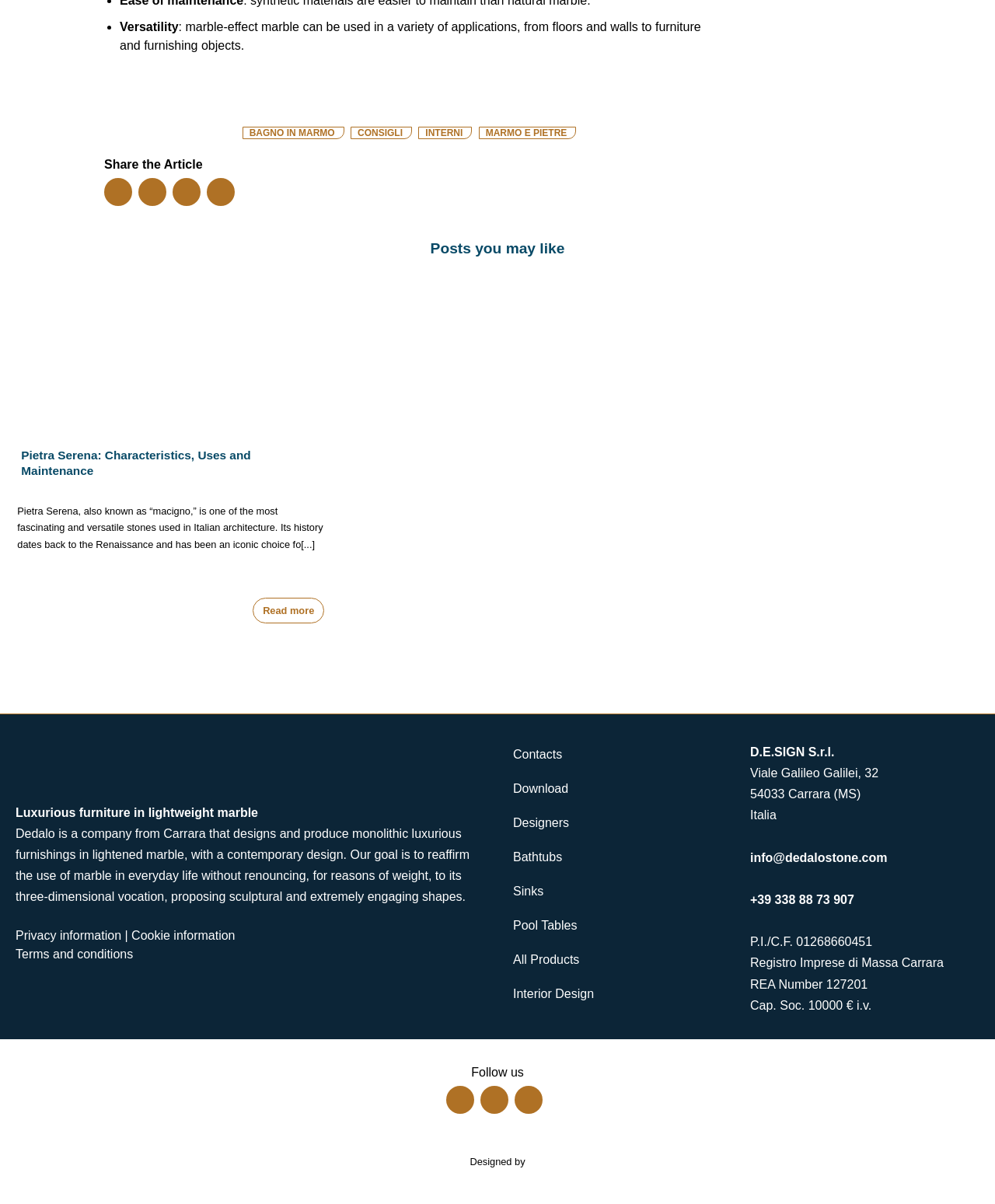Provide a one-word or short-phrase answer to the question:
What social media platforms are available?

Instagram, Facebook, Pinterest